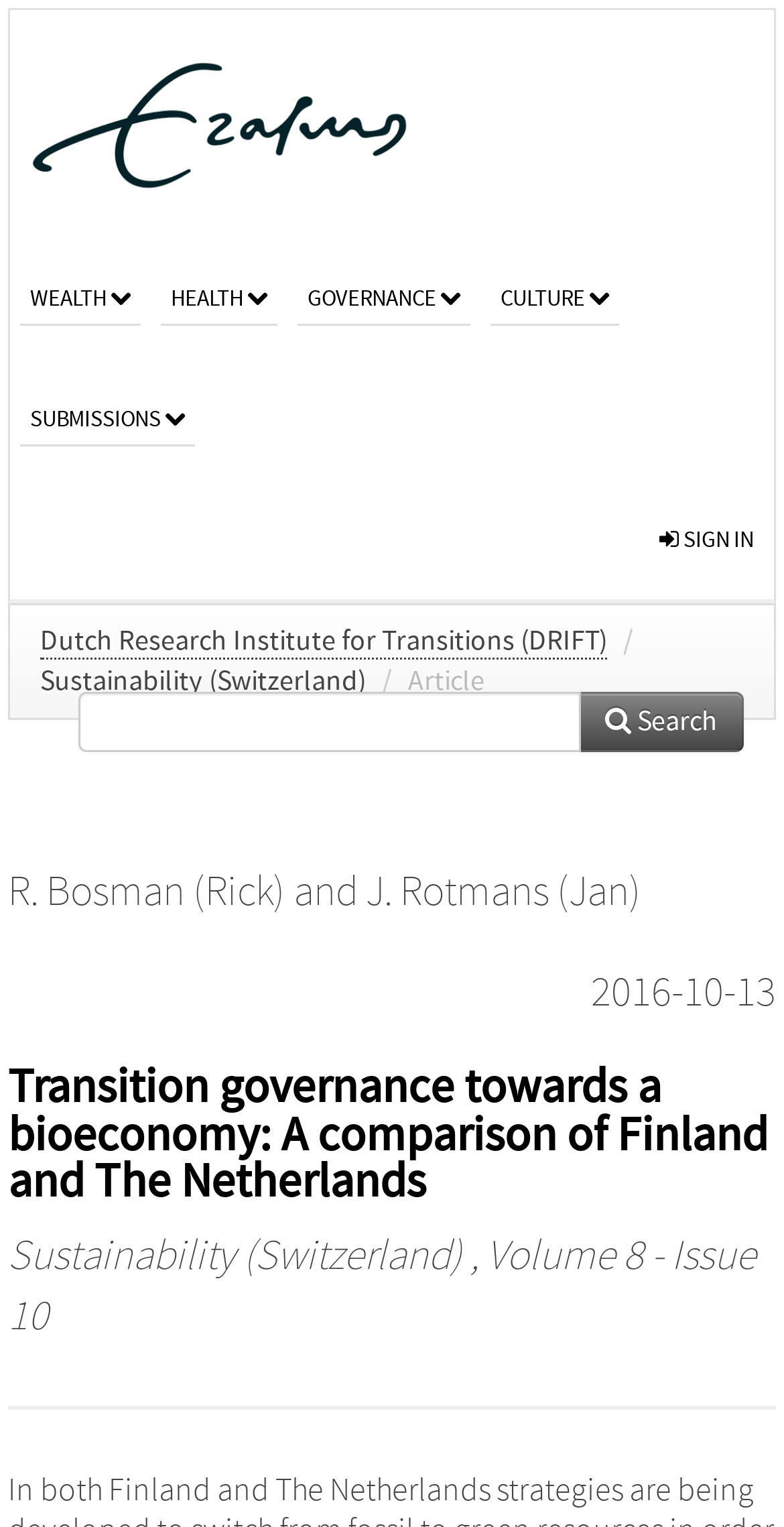Using the information in the image, give a comprehensive answer to the question: 
What is the name of the university repository?

The name of the university repository can be found at the top of the webpage, which is 'RePub, Erasmus University Repository: Transition governance towards a bioeconomy: A comparison of Finland and The Netherlands'.